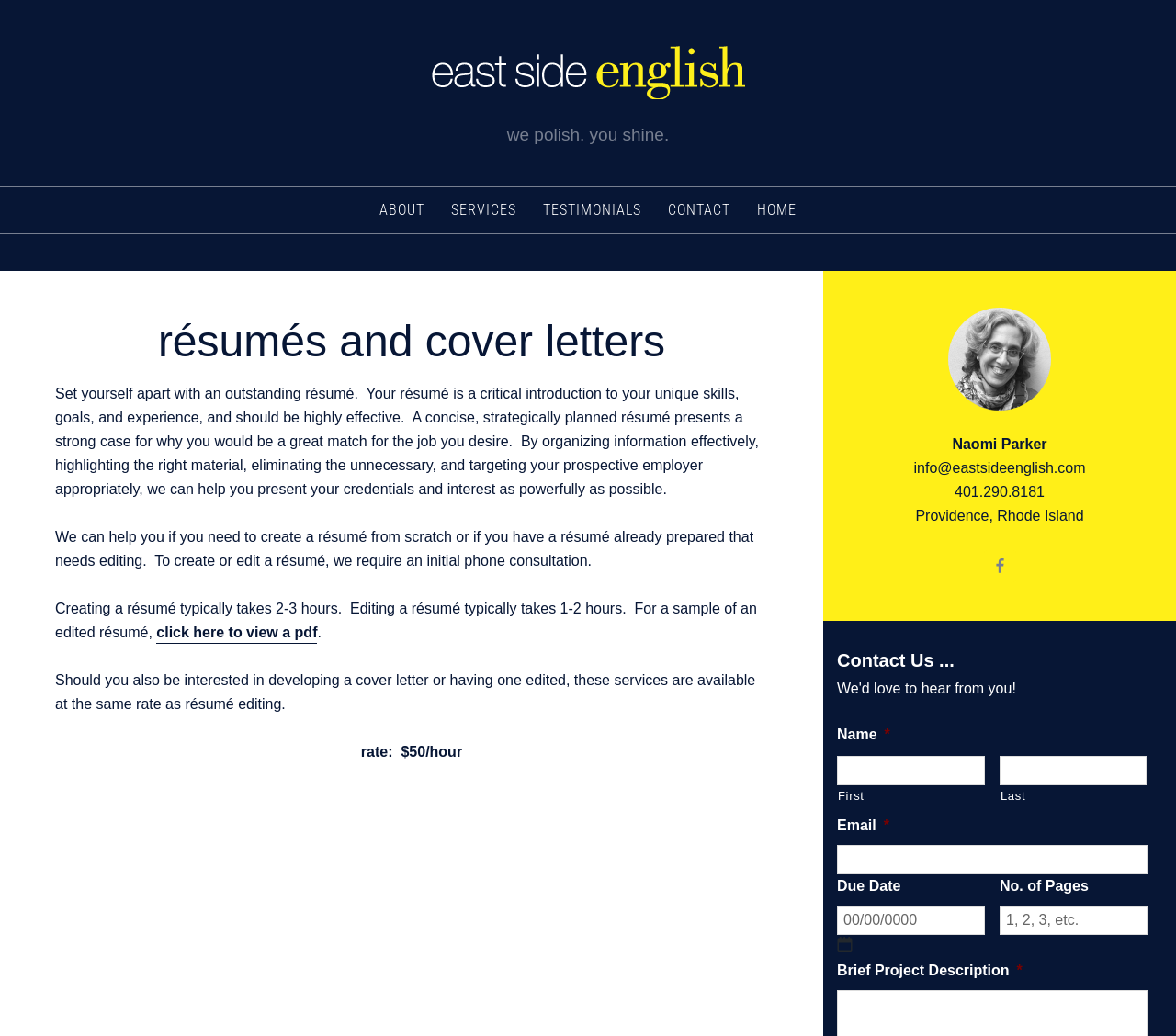Please give a concise answer to this question using a single word or phrase: 
What is the location of the company?

Providence, Rhode Island